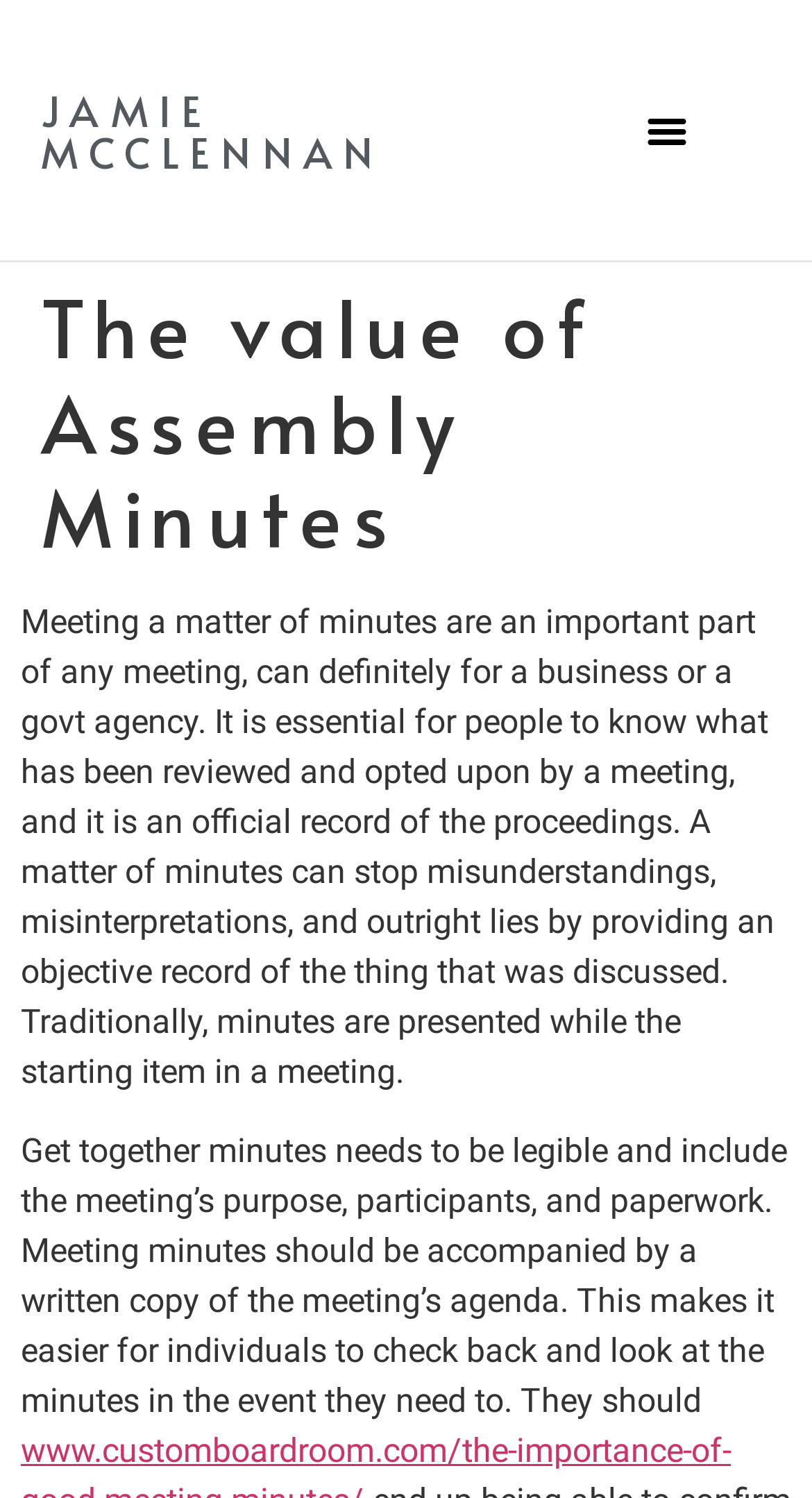Give a detailed explanation of the elements present on the webpage.

The webpage appears to be an article or blog post about the importance of meeting minutes. At the top of the page, there is a heading that reads "JAMIE MCCLENNAN" in a prominent font size, with a link to the same text below it. To the right of this heading, there is a button labeled "Menu Toggle" that is not currently expanded.

Below the heading, there is a larger header that spans almost the entire width of the page, which reads "The value of Assembly Minutes". This header is followed by two blocks of text that make up the main content of the page. The first block of text explains the importance of meeting minutes, stating that they provide an official record of proceedings and can prevent misunderstandings. The second block of text discusses the requirements for meeting minutes, including that they should be legible, include the meeting's purpose and participants, and be accompanied by a written copy of the meeting's agenda.

Overall, the webpage has a simple layout with a clear hierarchy of headings and text, making it easy to read and understand.